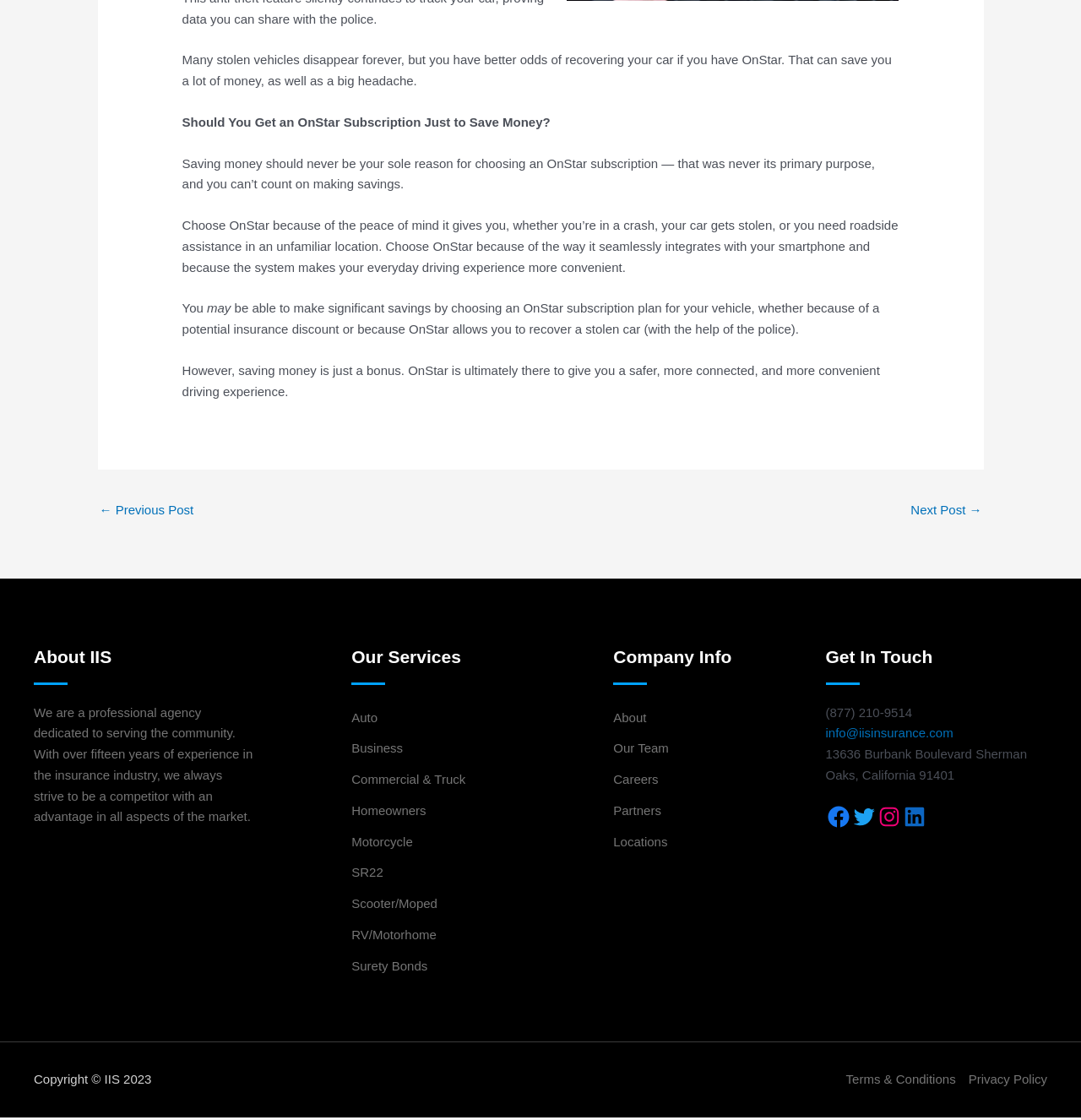Provide the bounding box coordinates of the section that needs to be clicked to accomplish the following instruction: "Click on the 'Next Post →' link."

[0.842, 0.444, 0.908, 0.47]